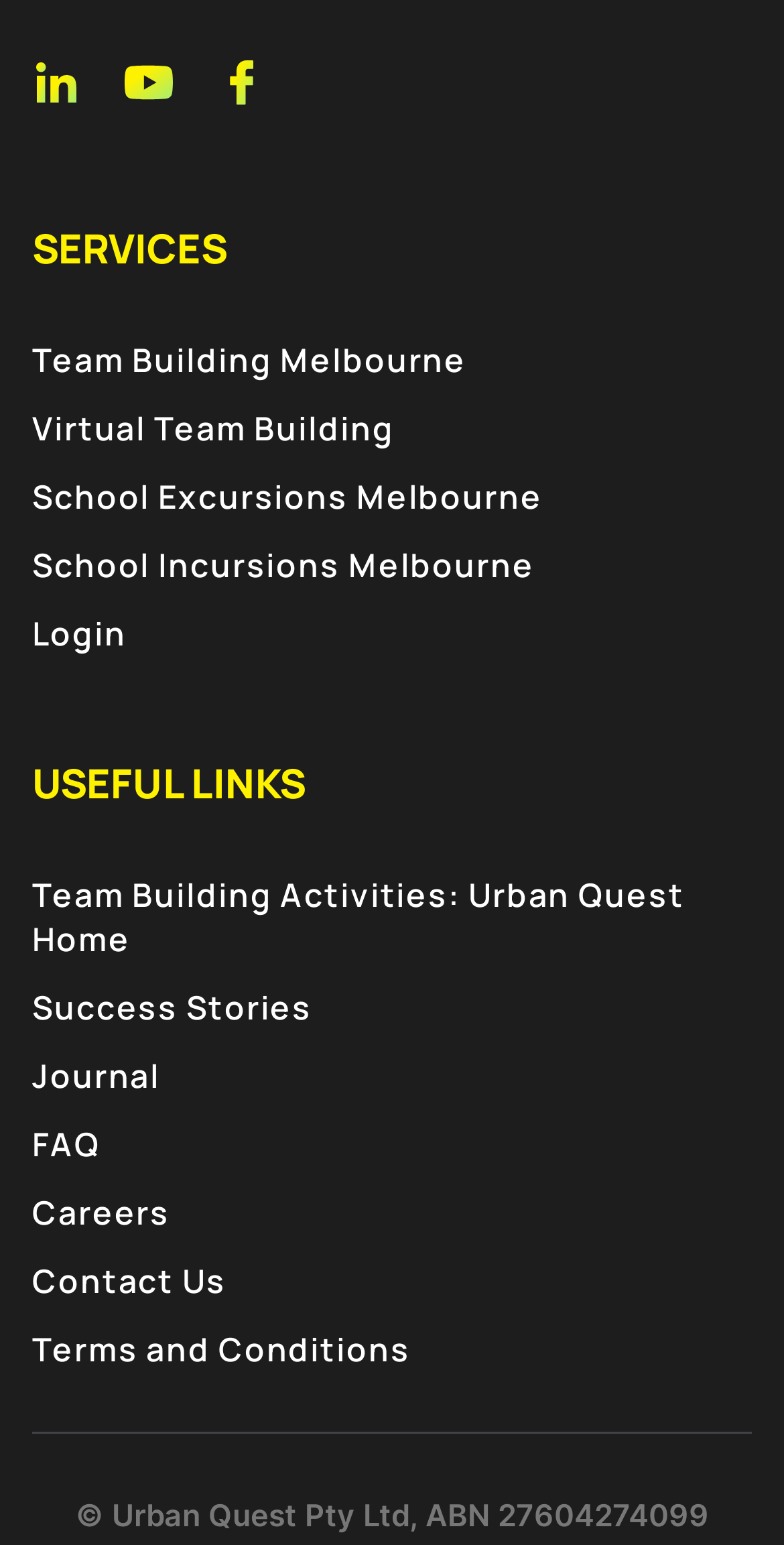Determine the bounding box coordinates of the UI element described below. Use the format (top-left x, top-left y, bottom-right x, bottom-right y) with floating point numbers between 0 and 1: Contact Us

[0.041, 0.815, 0.289, 0.844]